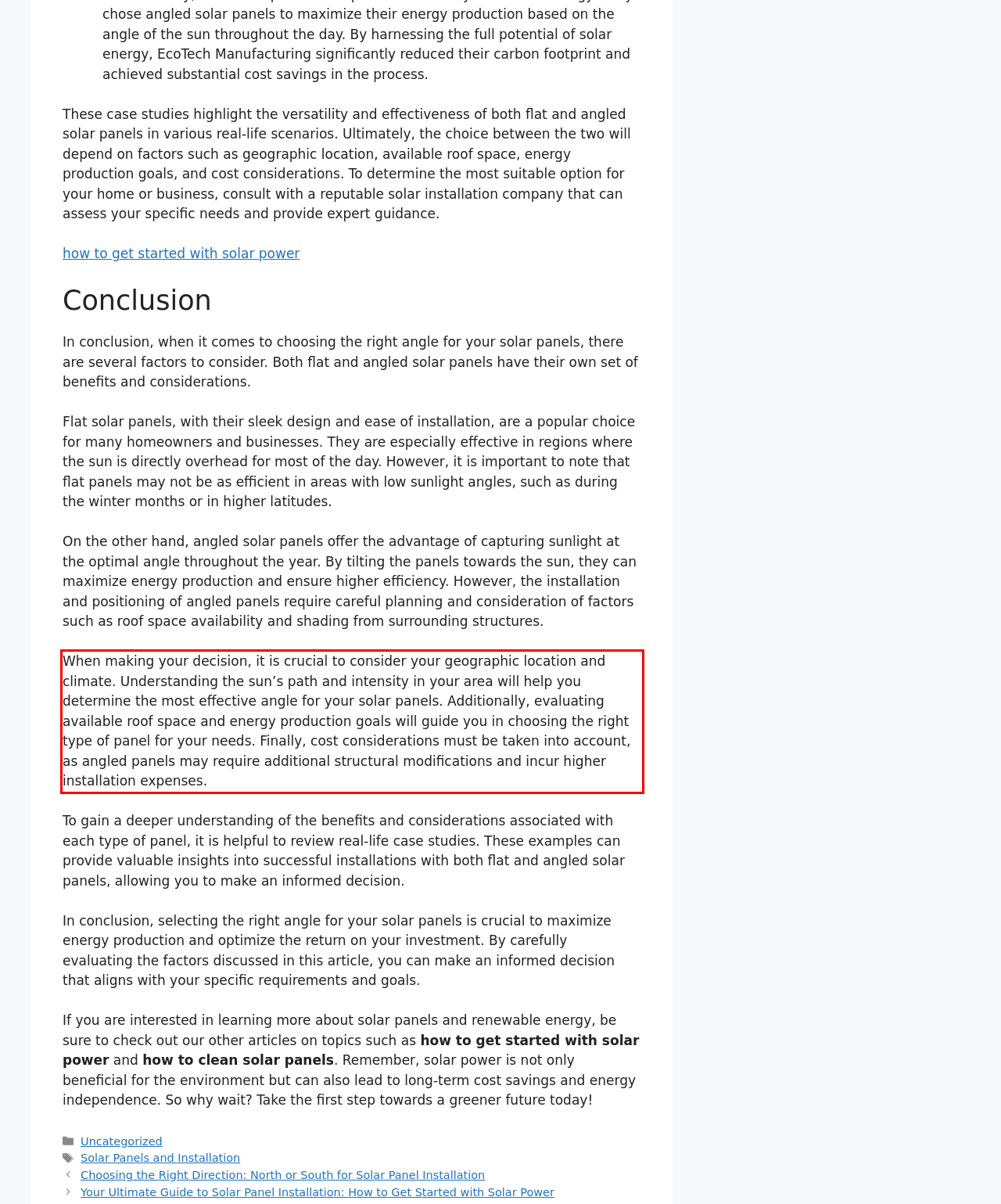Look at the webpage screenshot and recognize the text inside the red bounding box.

When making your decision, it is crucial to consider your geographic location and climate. Understanding the sun’s path and intensity in your area will help you determine the most effective angle for your solar panels. Additionally, evaluating available roof space and energy production goals will guide you in choosing the right type of panel for your needs. Finally, cost considerations must be taken into account, as angled panels may require additional structural modifications and incur higher installation expenses.